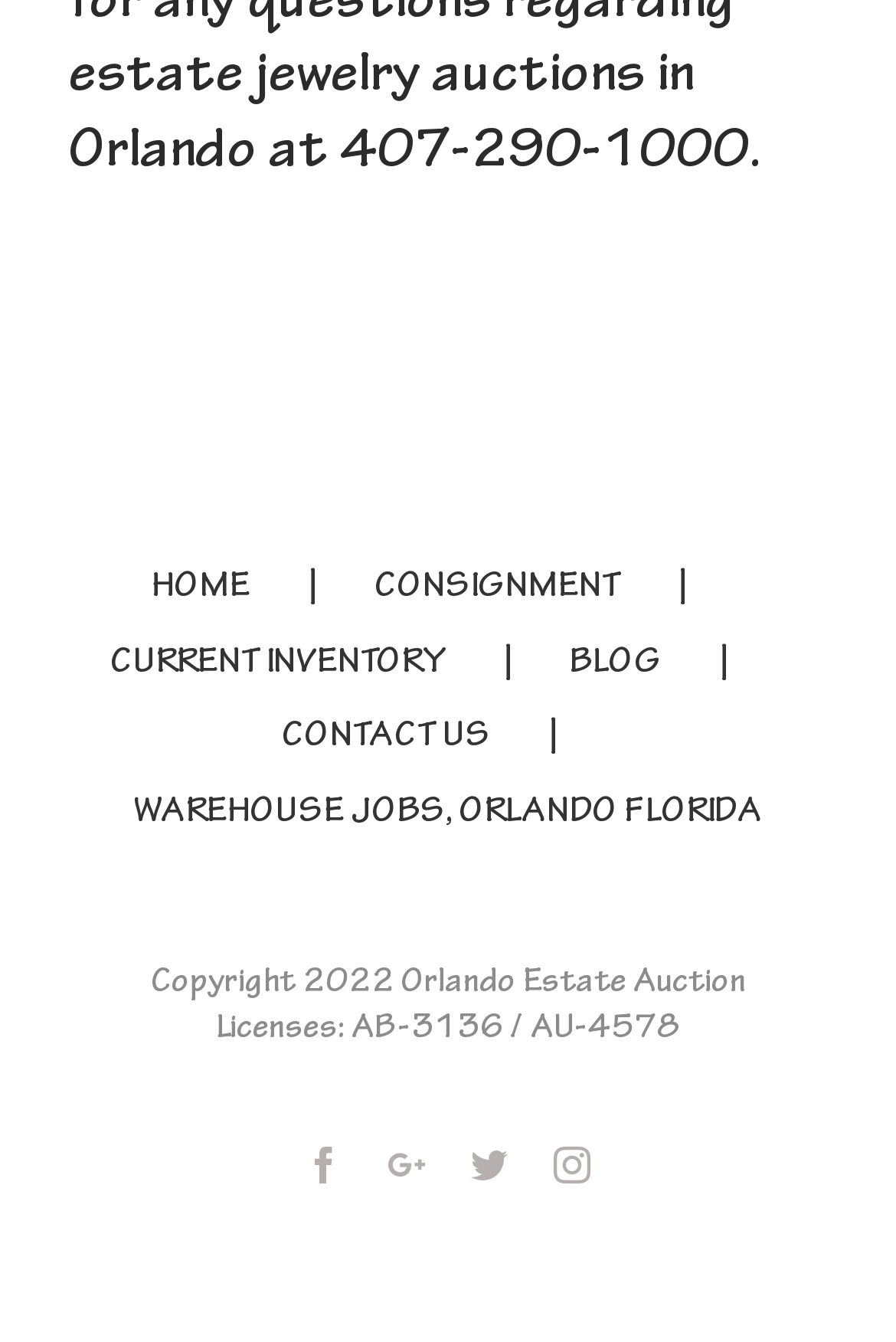What is the job location mentioned on the webpage?
Look at the image and respond with a one-word or short phrase answer.

Orlando, Florida